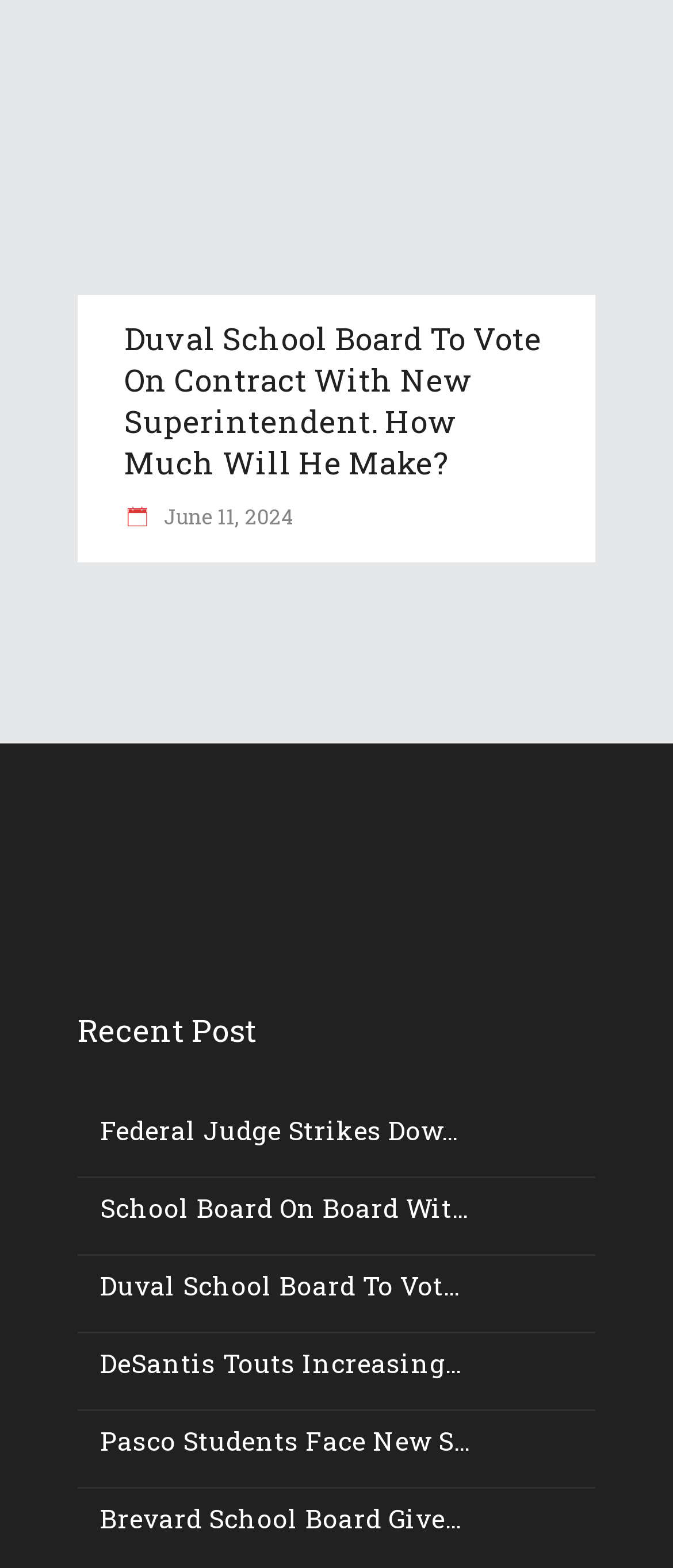What is the last news article about?
Please give a detailed answer to the question using the information shown in the image.

I looked at the last LayoutTable element and found the heading element with the text 'Brevard School Board Give...' which indicates the last news article is about the Brevard School Board.